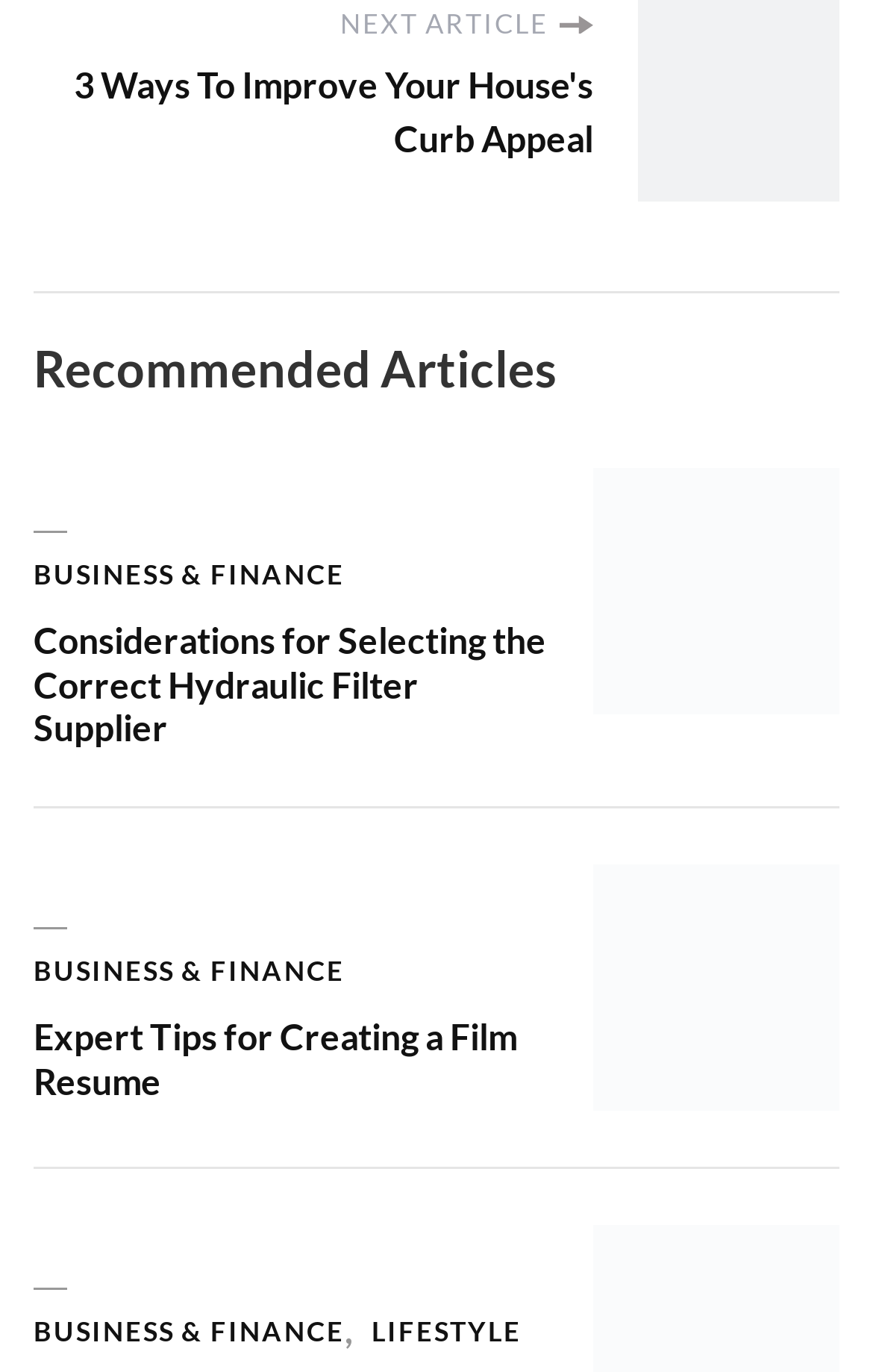Extract the bounding box coordinates for the UI element described by the text: "Business & Finance". The coordinates should be in the form of [left, top, right, bottom] with values between 0 and 1.

[0.038, 0.405, 0.395, 0.434]